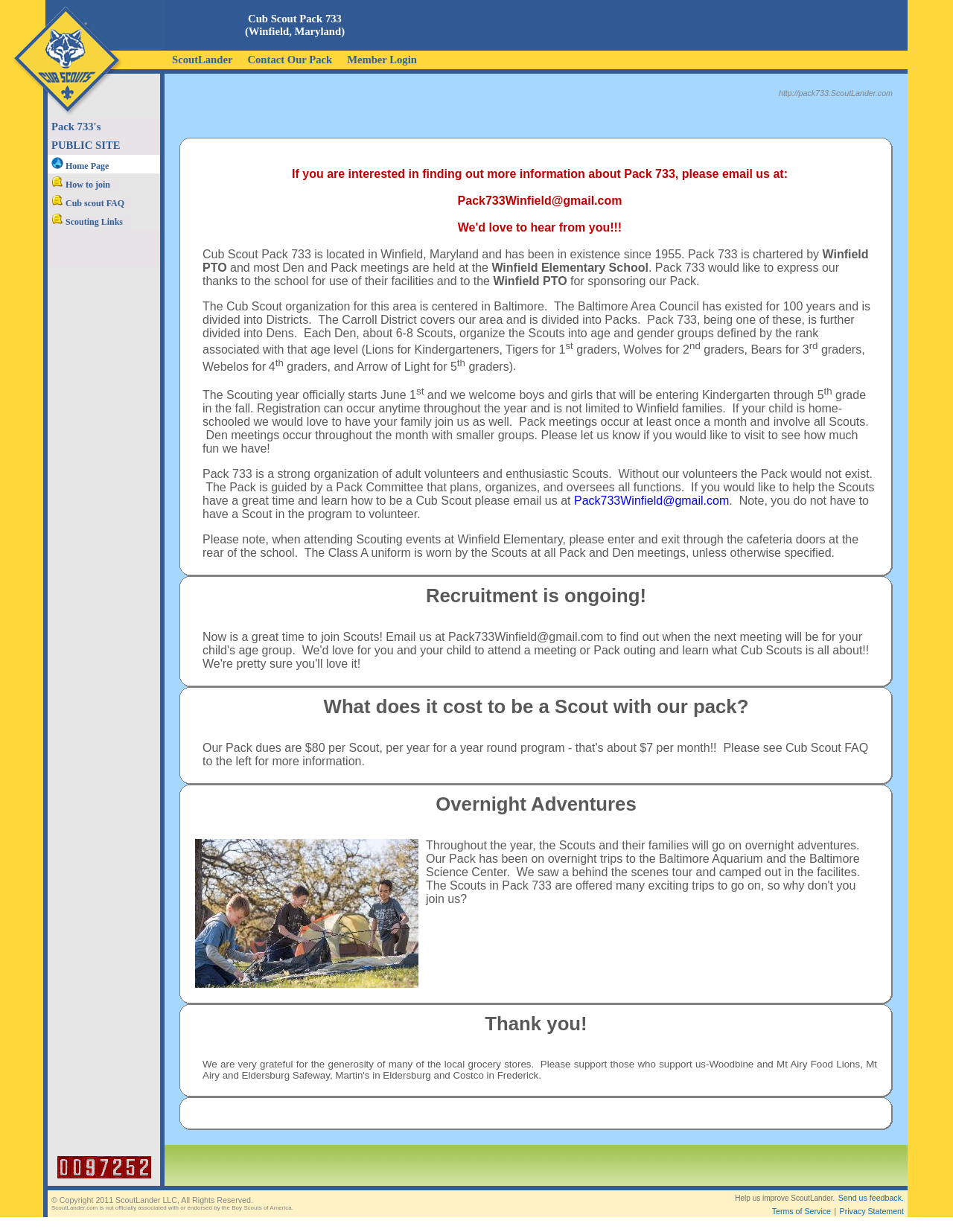Please answer the following question using a single word or phrase: 
How many Scouts are in each Den?

6-8